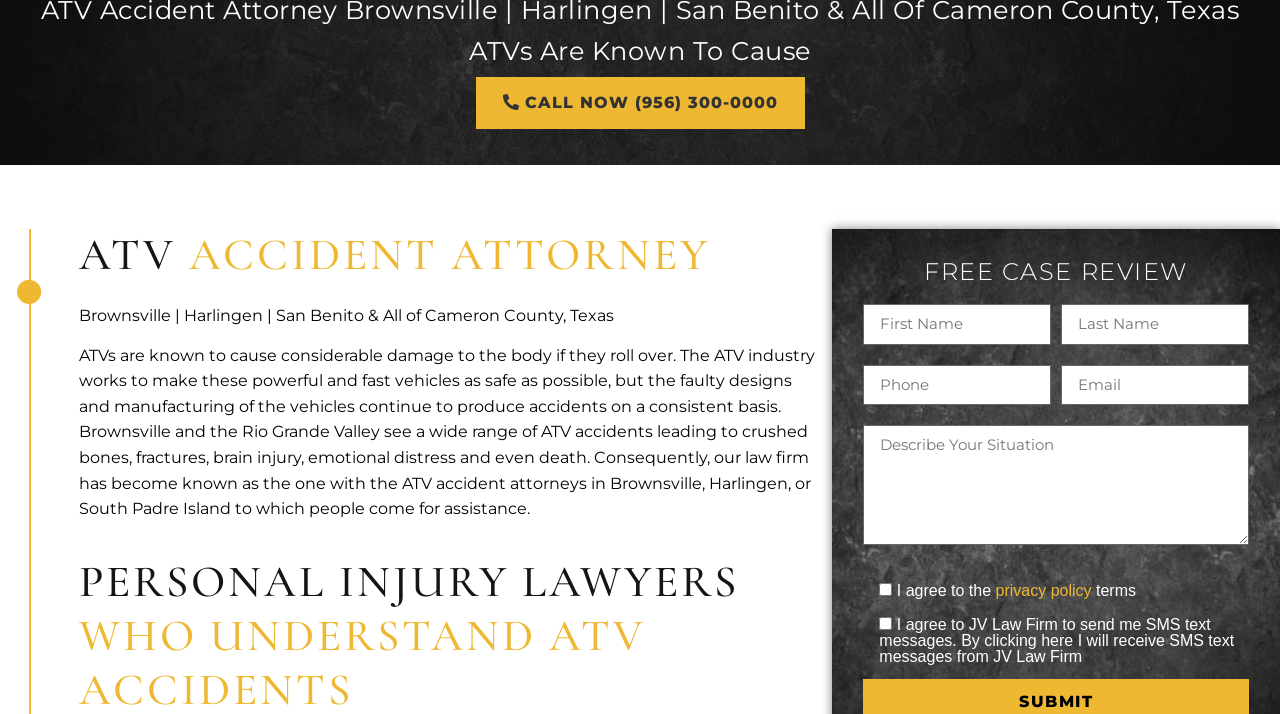Given the description "name="your-message" placeholder="Describe Your Situation"", provide the bounding box coordinates of the corresponding UI element.

[0.674, 0.596, 0.976, 0.764]